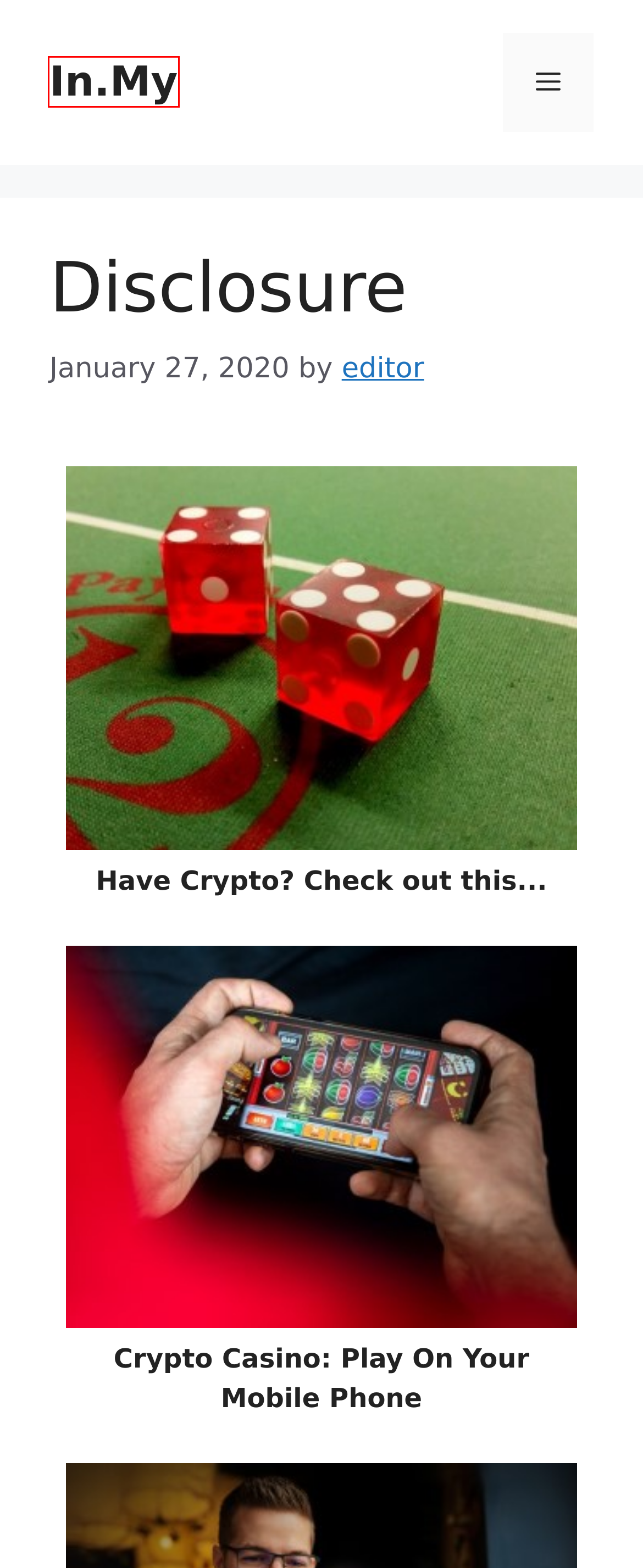Examine the screenshot of a webpage with a red bounding box around an element. Then, select the webpage description that best represents the new page after clicking the highlighted element. Here are the descriptions:
A. Depreciation reporting – In.My
B. How to analyze a financial statement – In.My
C. In.My – Article Directory
D. Alfalfa – In.My
E. Are You Overly Stressed Out? – In.My
F. AI Development – In.My
G. editor – In.My
H. How to Love Yourself – In.My

C